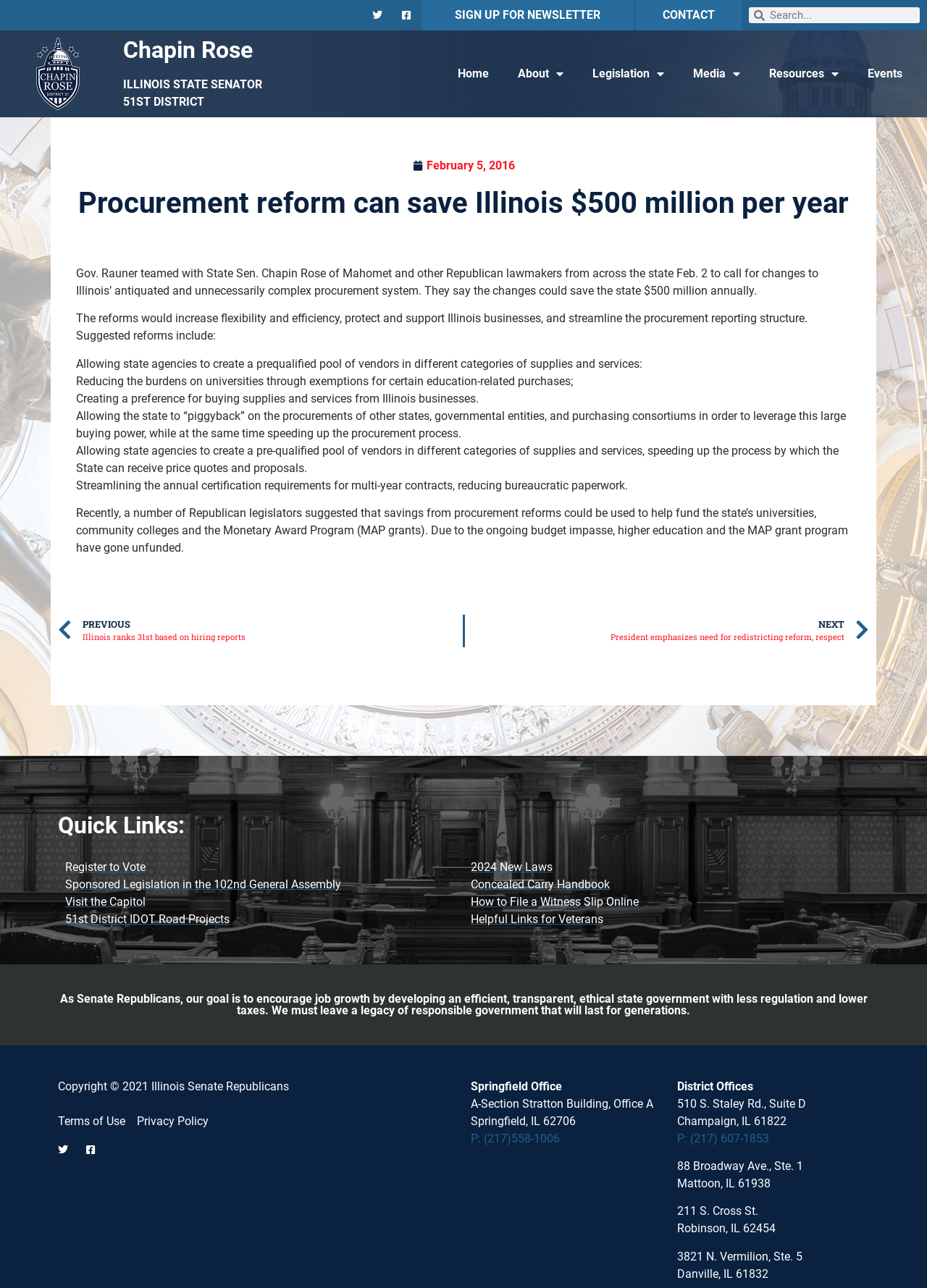Create a detailed description of the webpage's content and layout.

This webpage is about Illinois State Senator Chapin Rose, with a focus on procurement reform. At the top of the page, there is a logo of Chapin Rose, followed by a heading with his name and title. Below this, there is a navigation menu with links to various sections of the website, including "Home", "About", "Legislation", "Media", "Resources", and "Events".

To the right of the navigation menu, there is a search bar and a link to sign up for a newsletter. Below this, there is a heading that reads "Procurement reform can save Illinois $500 million per year", followed by a paragraph of text that explains the reforms proposed by Governor Rauner and Senator Chapin Rose. The reforms aim to increase flexibility and efficiency, protect and support Illinois businesses, and streamline the procurement reporting structure.

The page then lists several specific reforms, including allowing state agencies to create a prequalified pool of vendors, reducing burdens on universities, creating a preference for buying supplies and services from Illinois businesses, and streamlining the annual certification requirements for multi-year contracts.

Below this, there are links to previous and next articles, as well as a section titled "Quick Links" that provides links to various resources, including registering to vote, sponsored legislation, and visiting the Capitol.

At the bottom of the page, there is a section with a heading that reads "As Senate Republicans, our goal is to encourage job growth by developing an efficient, transparent, ethical state government with less regulation and lower taxes." Below this, there is a copyright notice and links to terms of use and privacy policy.

On the right side of the page, there is a section with contact information for Senator Chapin Rose's offices in Springfield and various district offices.